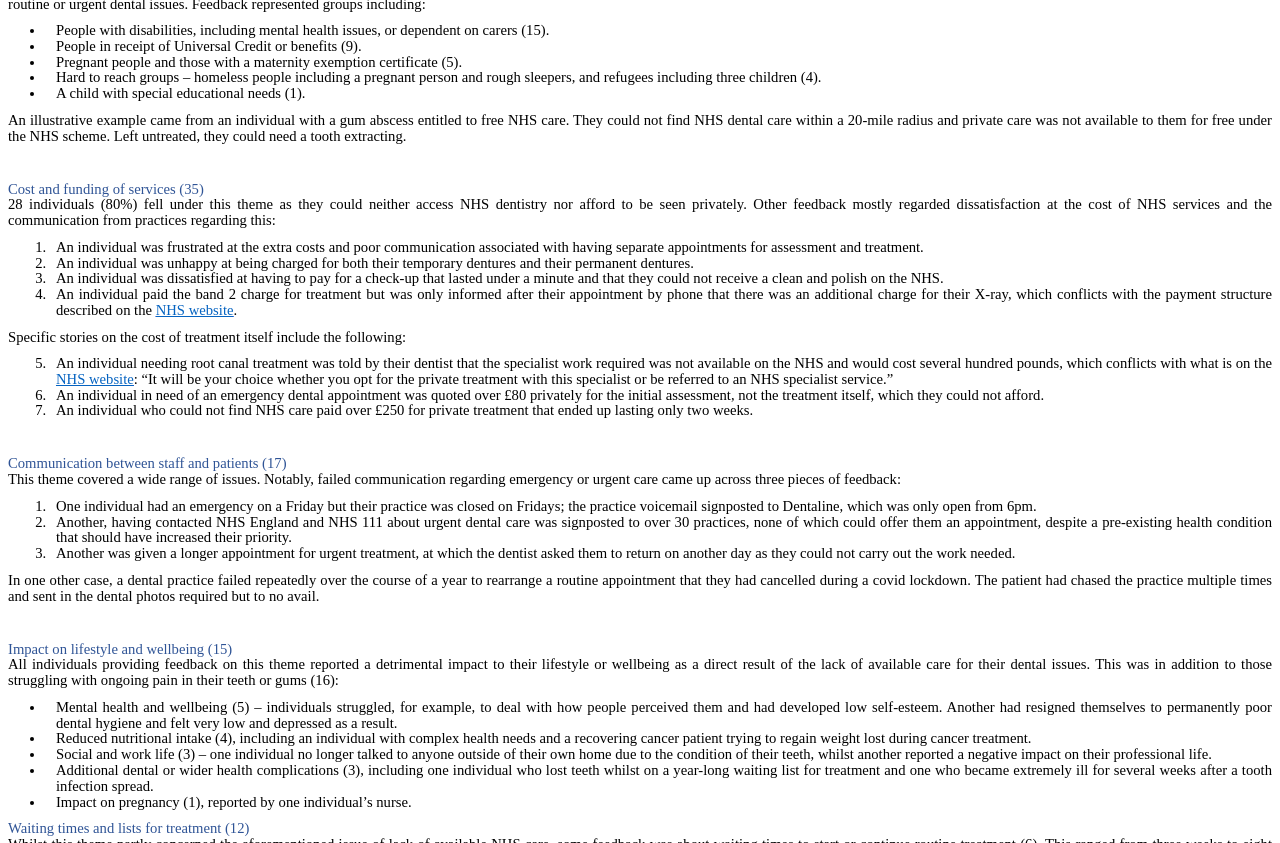What percentage of individuals fell under the theme of cost and funding of services?
Can you provide an in-depth and detailed response to the question?

According to the text, '28 individuals (80%) fell under this theme as they could neither access NHS dentistry nor afford to be seen privately.' This indicates that 80% of individuals fell under the theme of cost and funding of services.